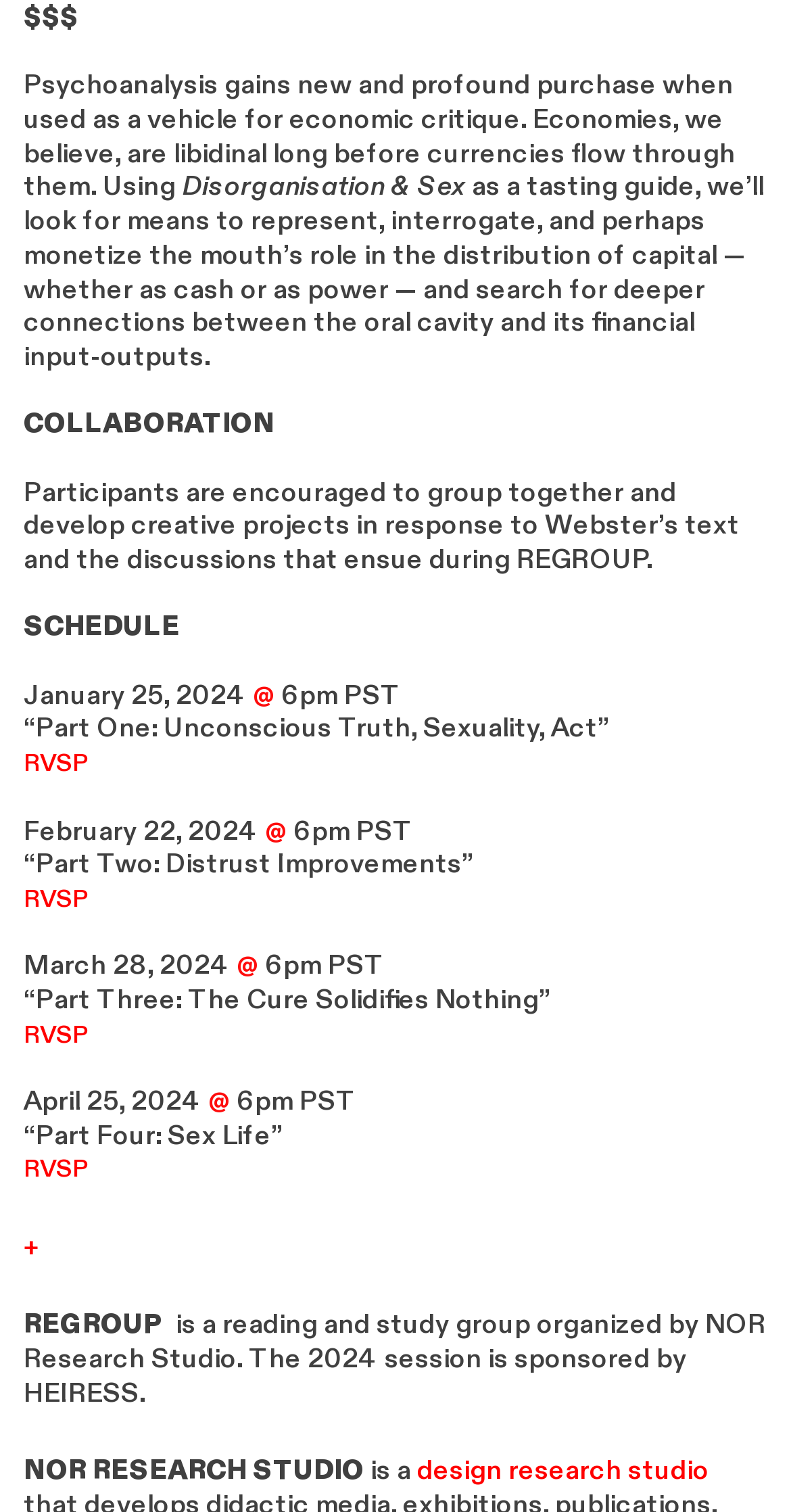What is the purpose of the REGROUP event?
Provide a concise answer using a single word or phrase based on the image.

Creative projects and discussions